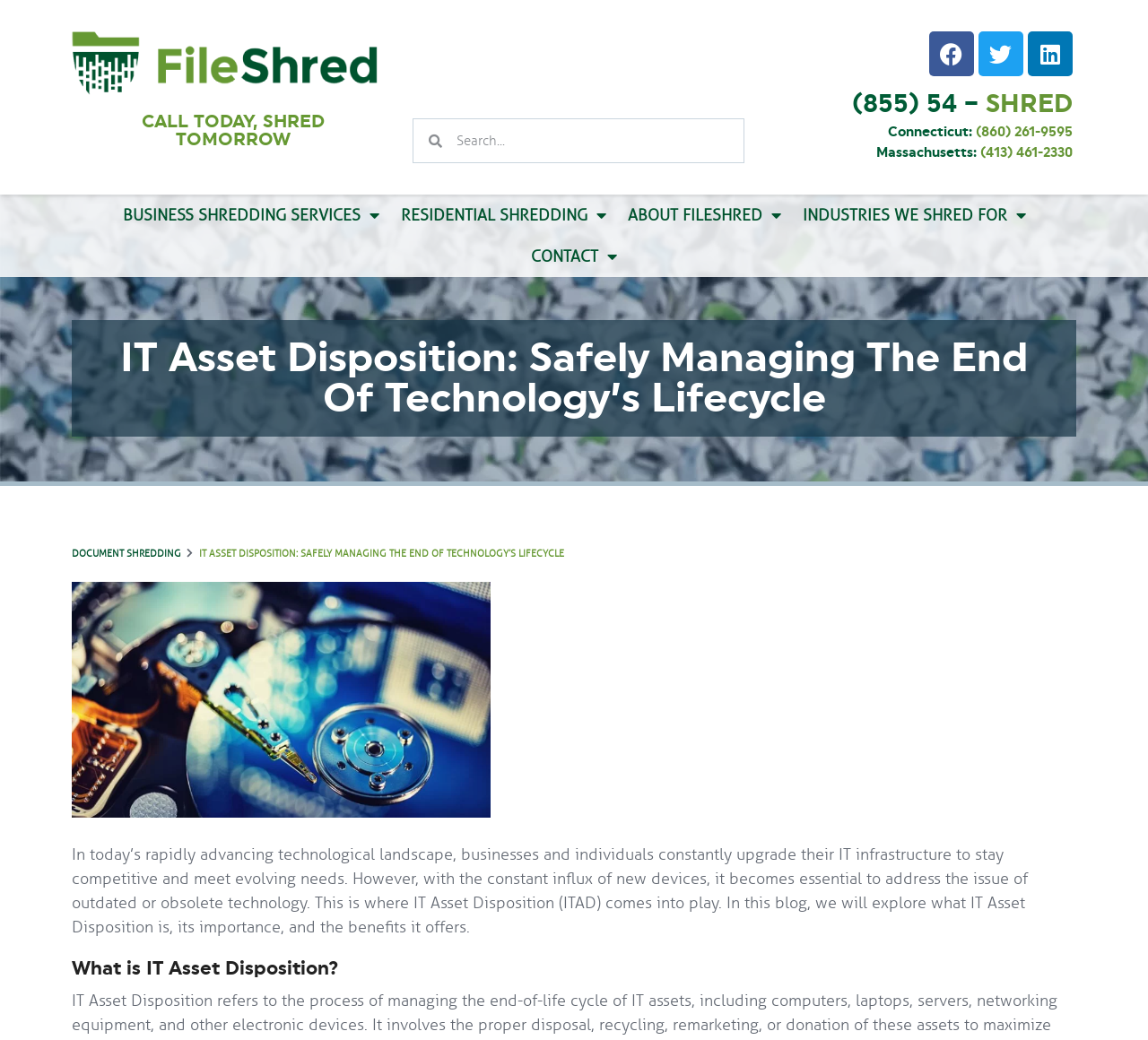Using the given description, provide the bounding box coordinates formatted as (top-left x, top-left y, bottom-right x, bottom-right y), with all values being floating point numbers between 0 and 1. Description: Industries We Shred For

[0.689, 0.187, 0.903, 0.227]